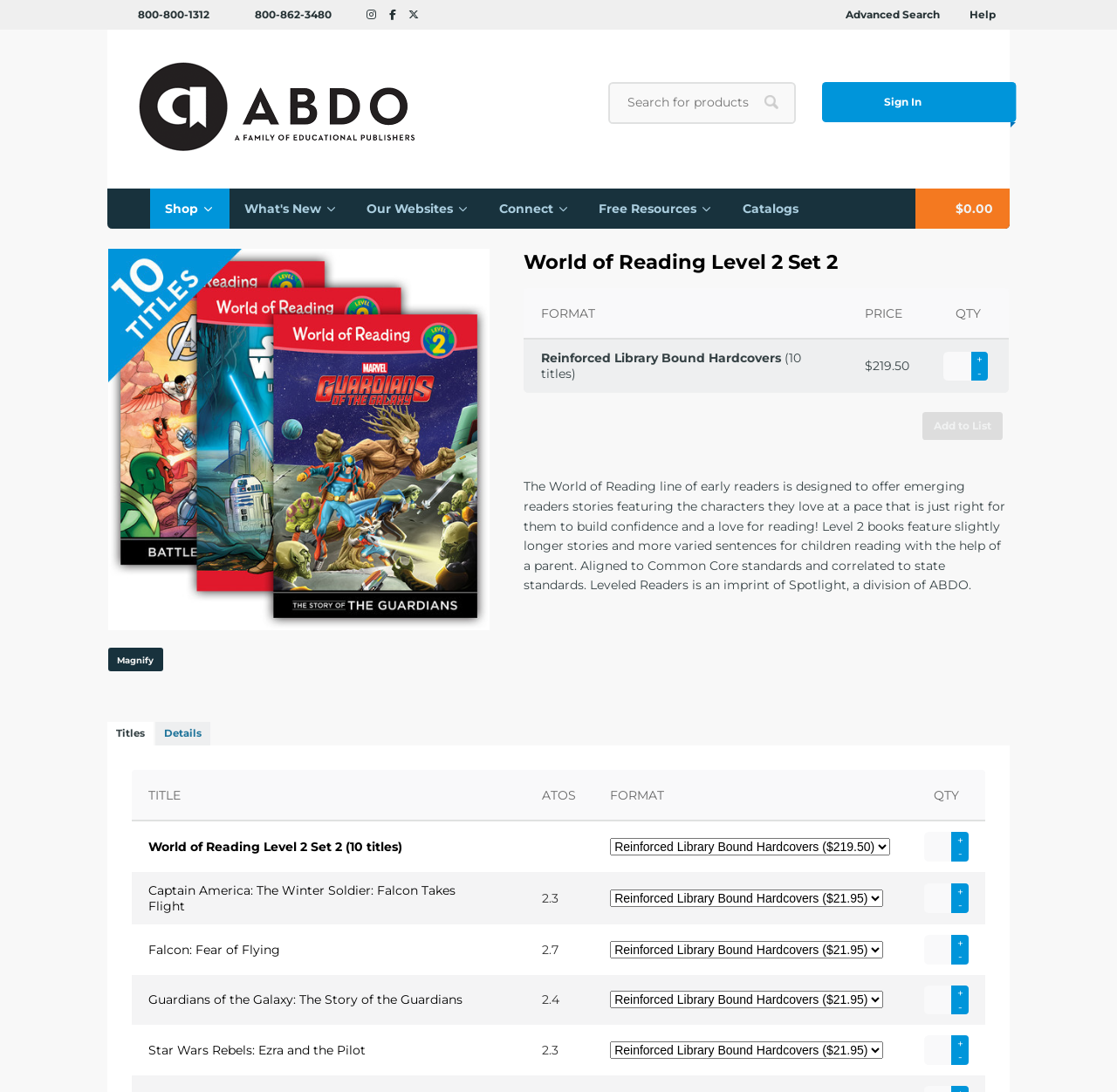Can you look at the image and give a comprehensive answer to the question:
What is the price of the product 'Captain America: The Winter Soldier: Falcon Takes Flight'?

I found the product 'Captain America: The Winter Soldier: Falcon Takes Flight' in the table and checked its price, which is listed as 'Reinforced Library Bound Hardcovers ($21.95)'.